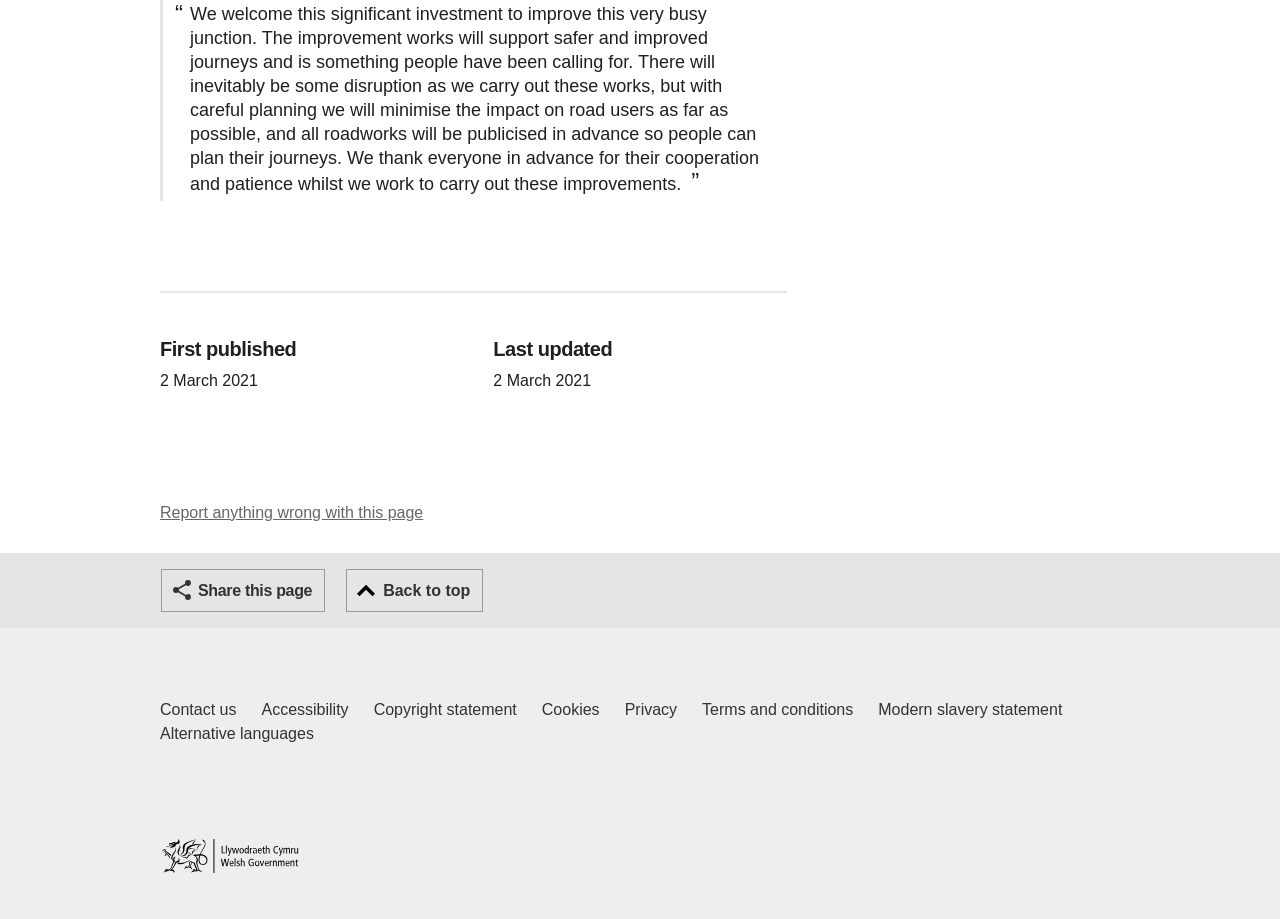Kindly determine the bounding box coordinates for the clickable area to achieve the given instruction: "Contact us Welsh Government and our main services".

[0.125, 0.76, 0.185, 0.786]